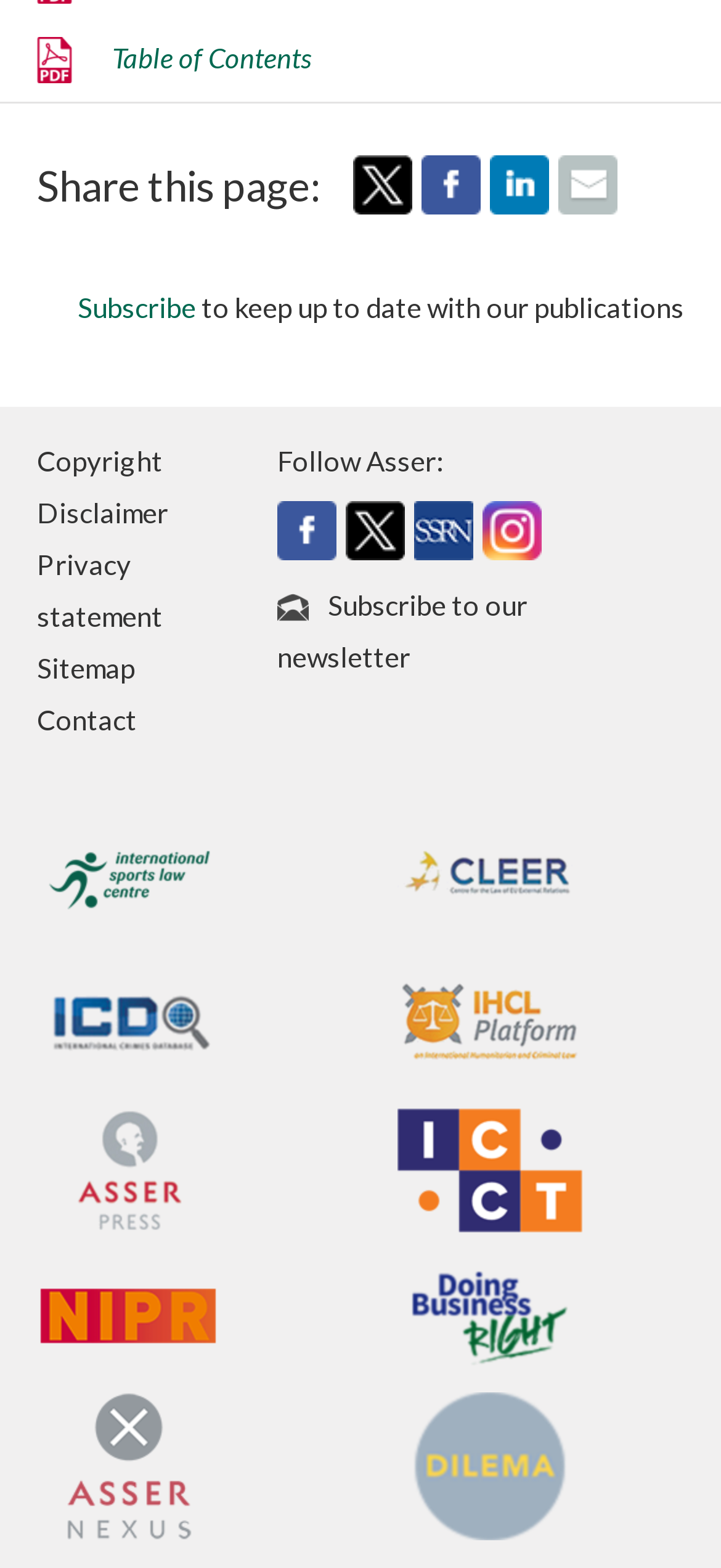Please analyze the image and provide a thorough answer to the question:
What is the first link on the page?

I looked at the top of the page and found the first link, which is 'pdf Table of Contents'. It is located above the footer section.